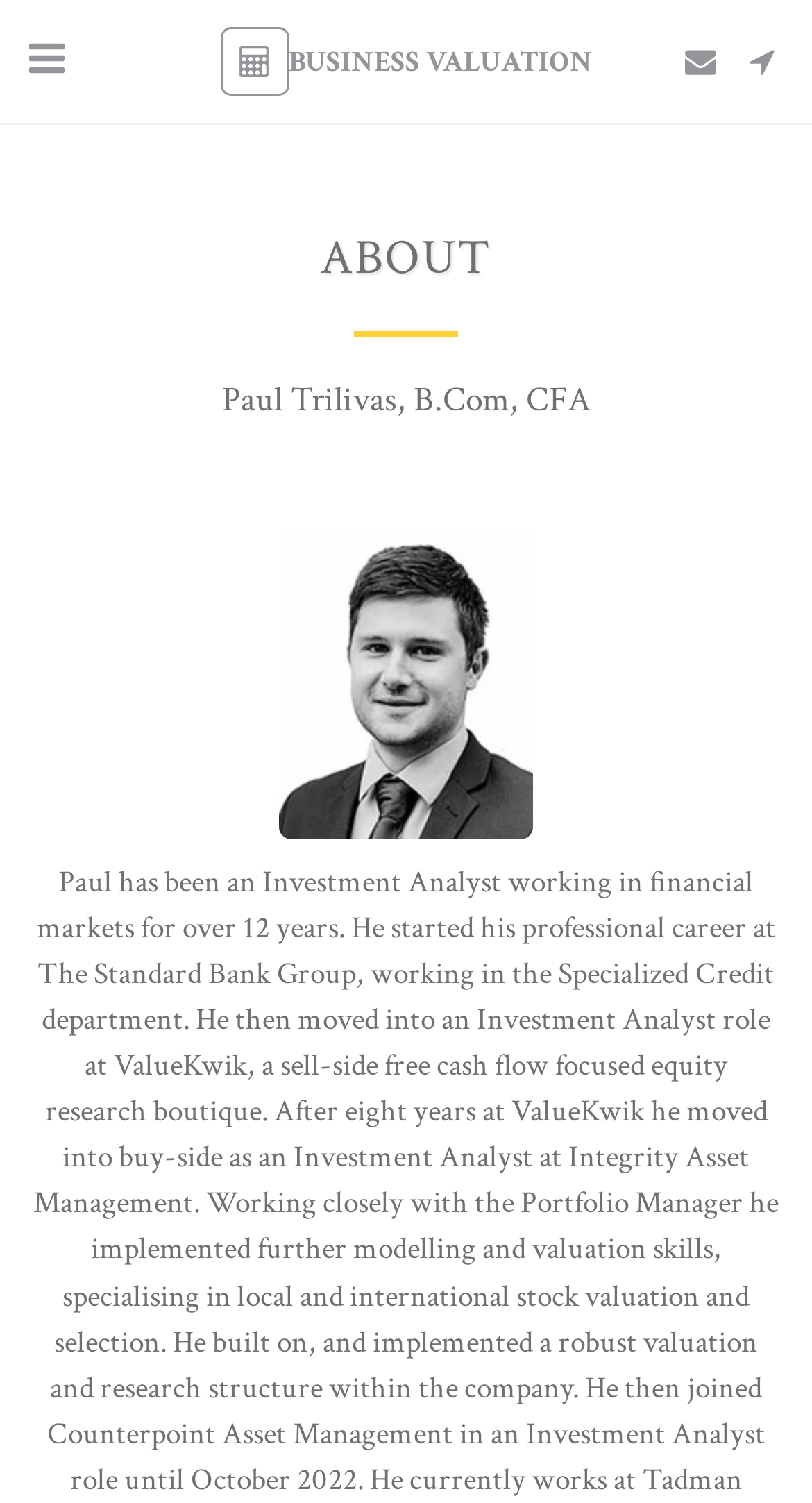What is the profession of Paul Trilivas?
Refer to the image and provide a concise answer in one word or phrase.

CFA